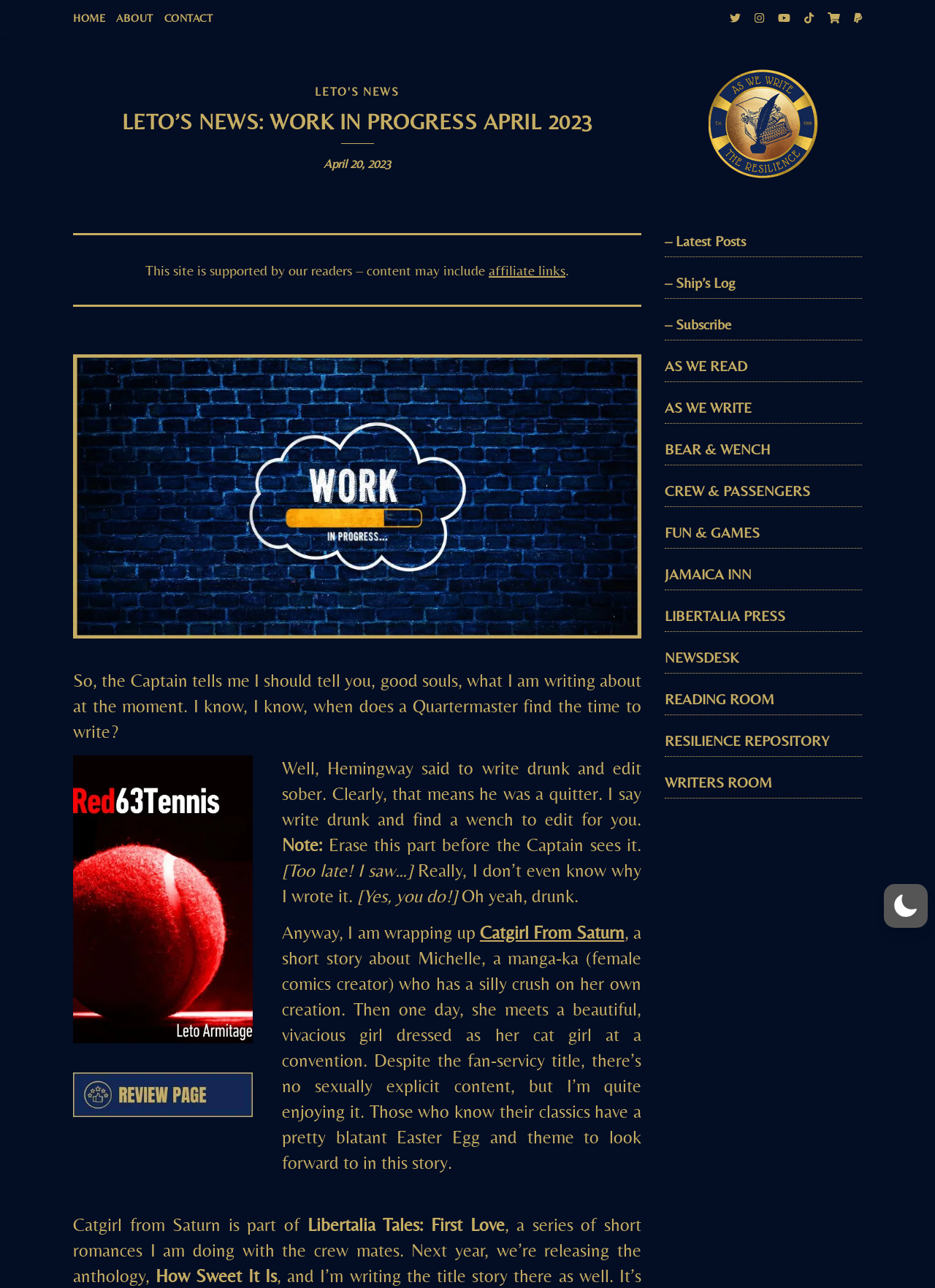What is the name of the captain mentioned in the text?
Using the information from the image, give a concise answer in one word or a short phrase.

Not specified